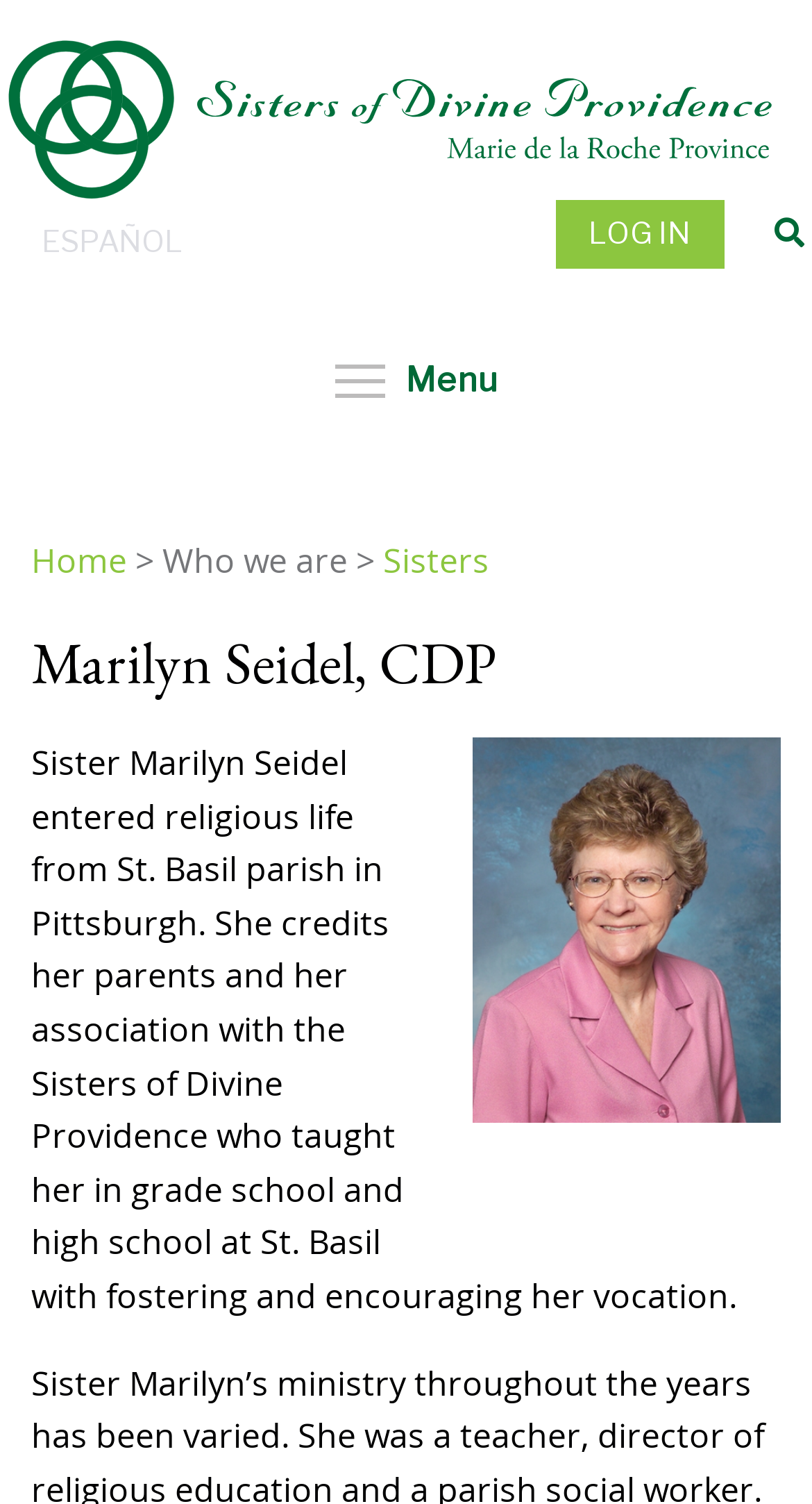Generate an in-depth caption that captures all aspects of the webpage.

The webpage is about Sister Marilyn Seidel, a member of the Sisters of Divine Providence. At the top left corner, there is a link to skip to the main content. Above the main content, there is a site header banner that spans the entire width of the page. Within the header, there is a logo of the Sisters of Divine Providence on the left side, and three links on the right side: "ESPAÑOL", "LOG IN", and a search icon. 

Below the header, there is a site navigation banner that also spans the entire width of the page. Within the navigation banner, there is a menu toggle button on the left side. 

The main content starts with a "You are here" heading, followed by a breadcrumb navigation that shows the current location: "Home" > "Who we are" > "Sisters". The "Sisters" link is a dropdown menu that contains information about Sister Marilyn Seidel. 

The main content area is dominated by a heading that displays Sister Marilyn Seidel's name, followed by a paragraph of text that describes her background and vocation. The text is quite long and takes up most of the main content area.